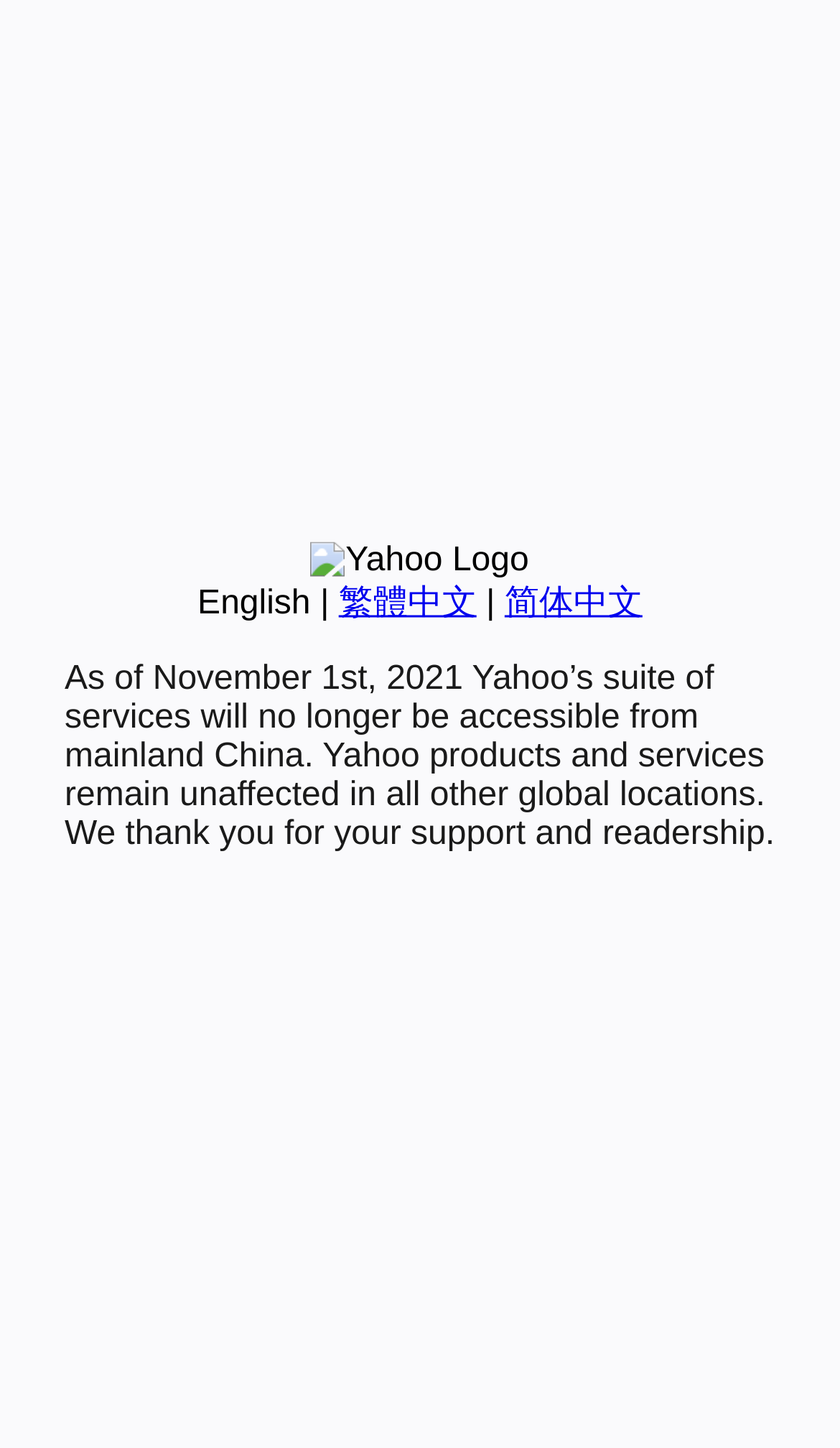Determine the bounding box coordinates for the HTML element described here: "繁體中文".

[0.403, 0.404, 0.567, 0.429]